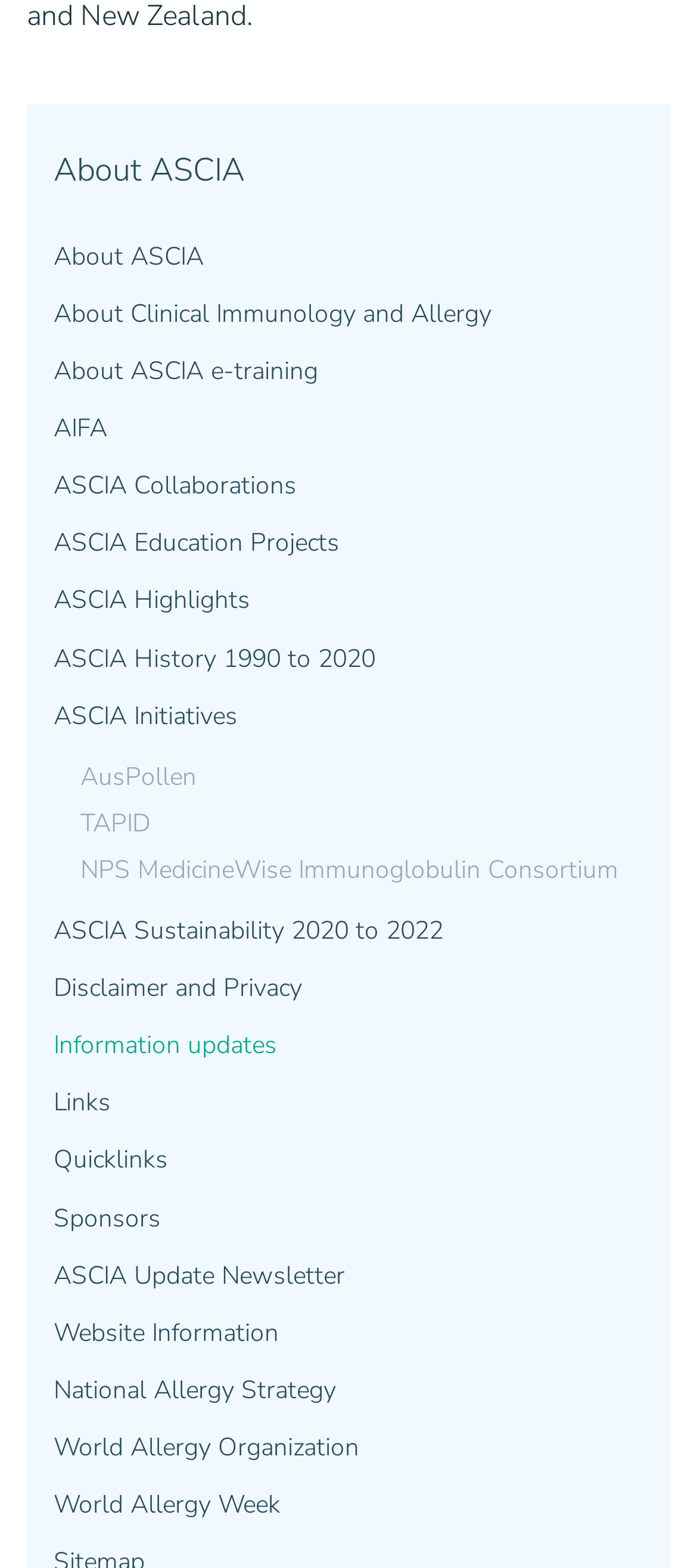Identify the bounding box coordinates of the region that needs to be clicked to carry out this instruction: "Visit ASCIA e-training page". Provide these coordinates as four float numbers ranging from 0 to 1, i.e., [left, top, right, bottom].

[0.077, 0.219, 0.962, 0.255]